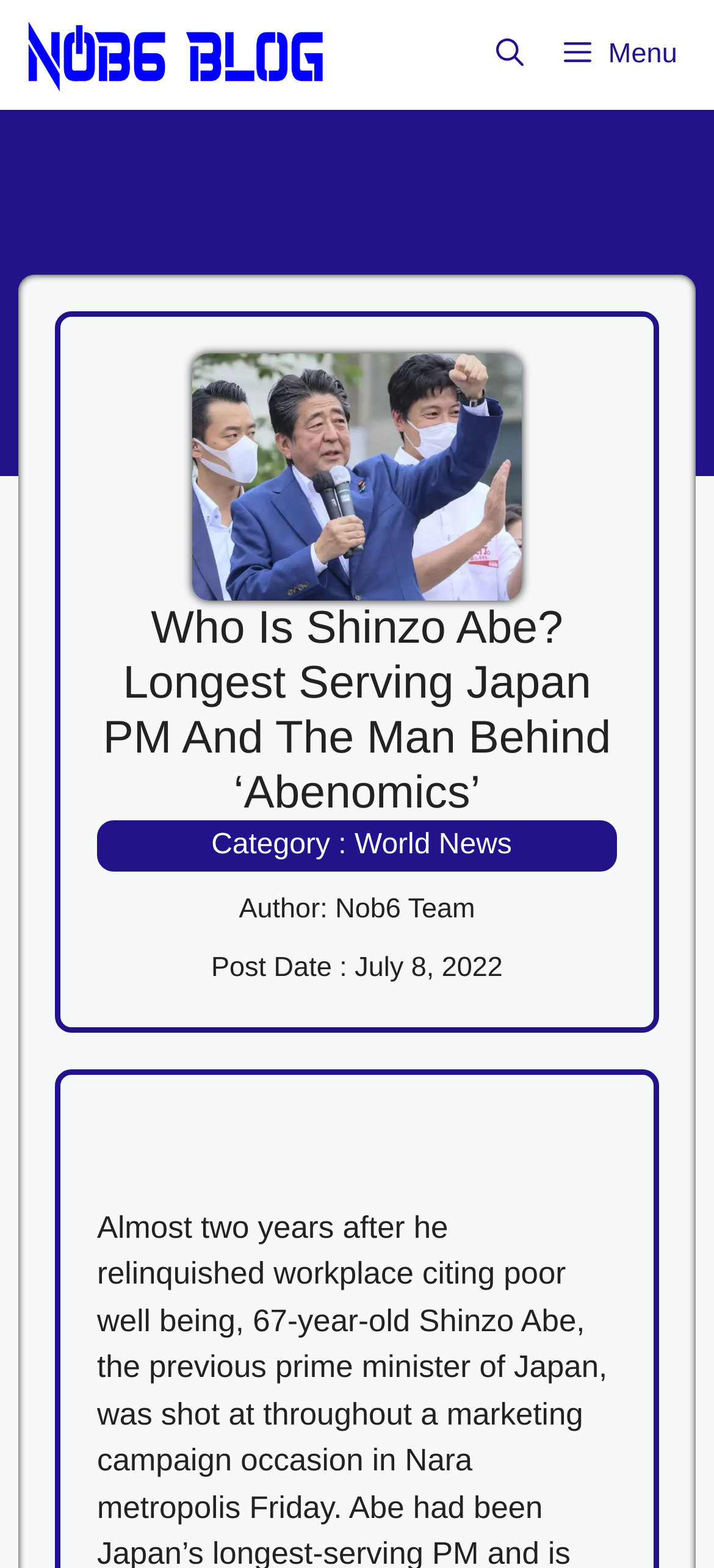Identify the bounding box for the element characterized by the following description: "Menu".

[0.762, 0.0, 1.0, 0.07]